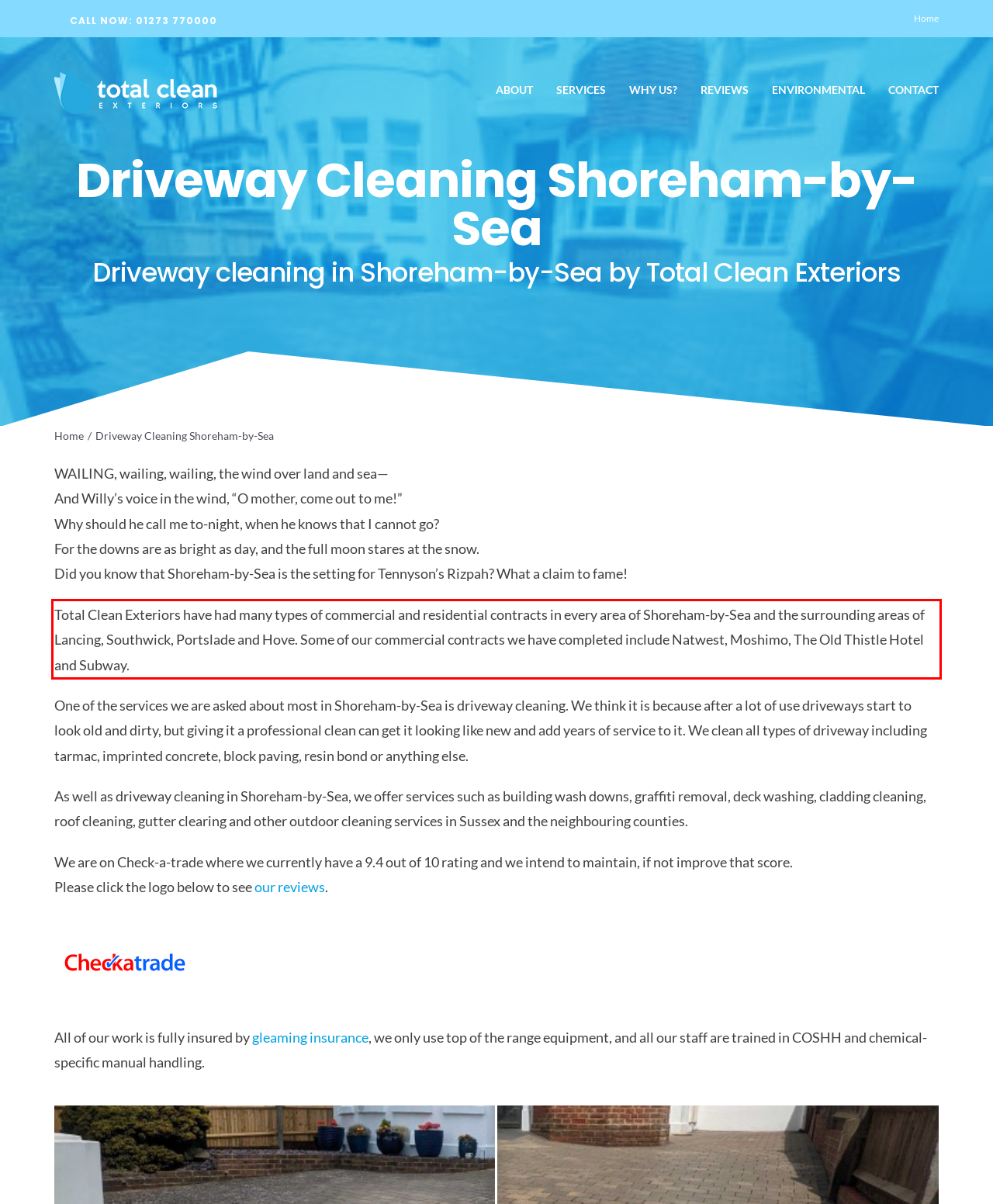Review the webpage screenshot provided, and perform OCR to extract the text from the red bounding box.

Total Clean Exteriors have had many types of commercial and residential contracts in every area of Shoreham-by-Sea and the surrounding areas of Lancing, Southwick, Portslade and Hove. Some of our commercial contracts we have completed include Natwest, Moshimo, The Old Thistle Hotel and Subway.